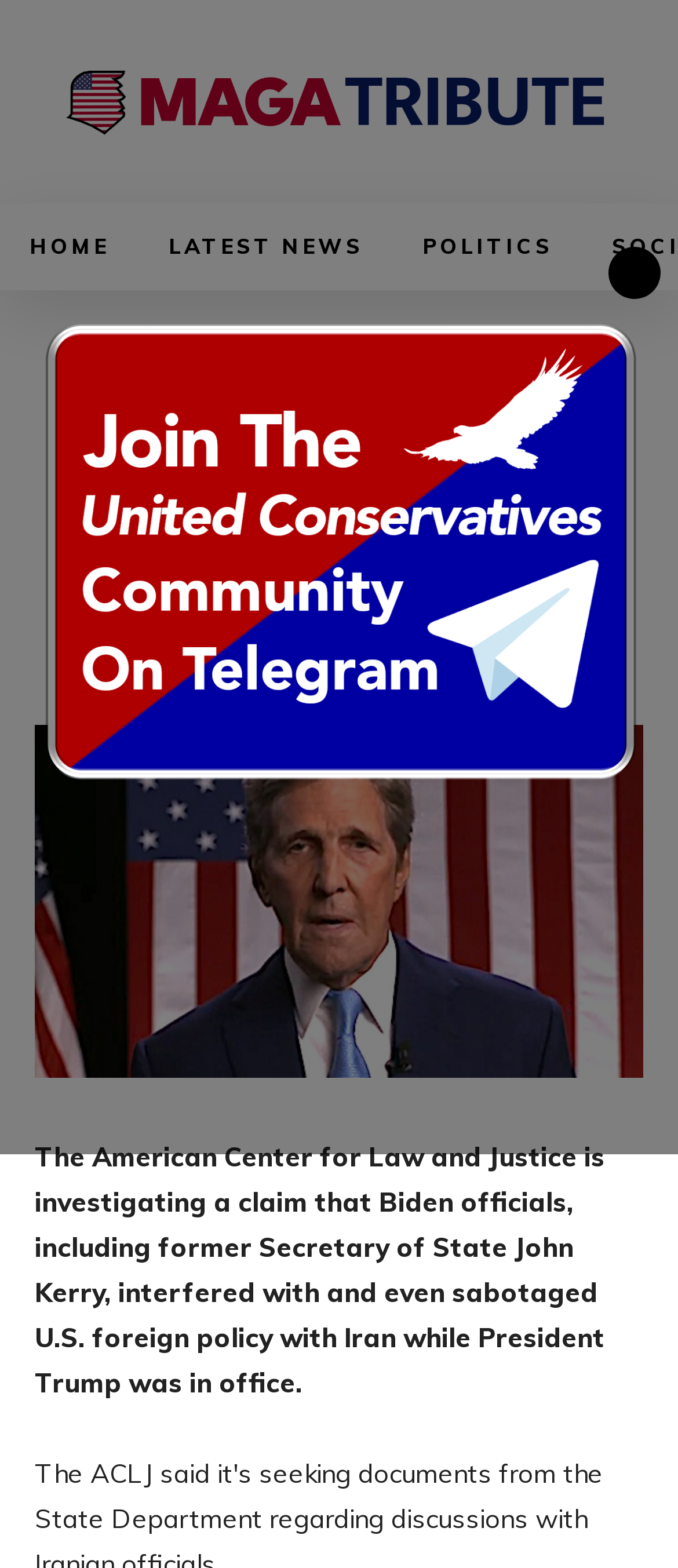Find the coordinates for the bounding box of the element with this description: "Latest News".

[0.205, 0.129, 0.579, 0.185]